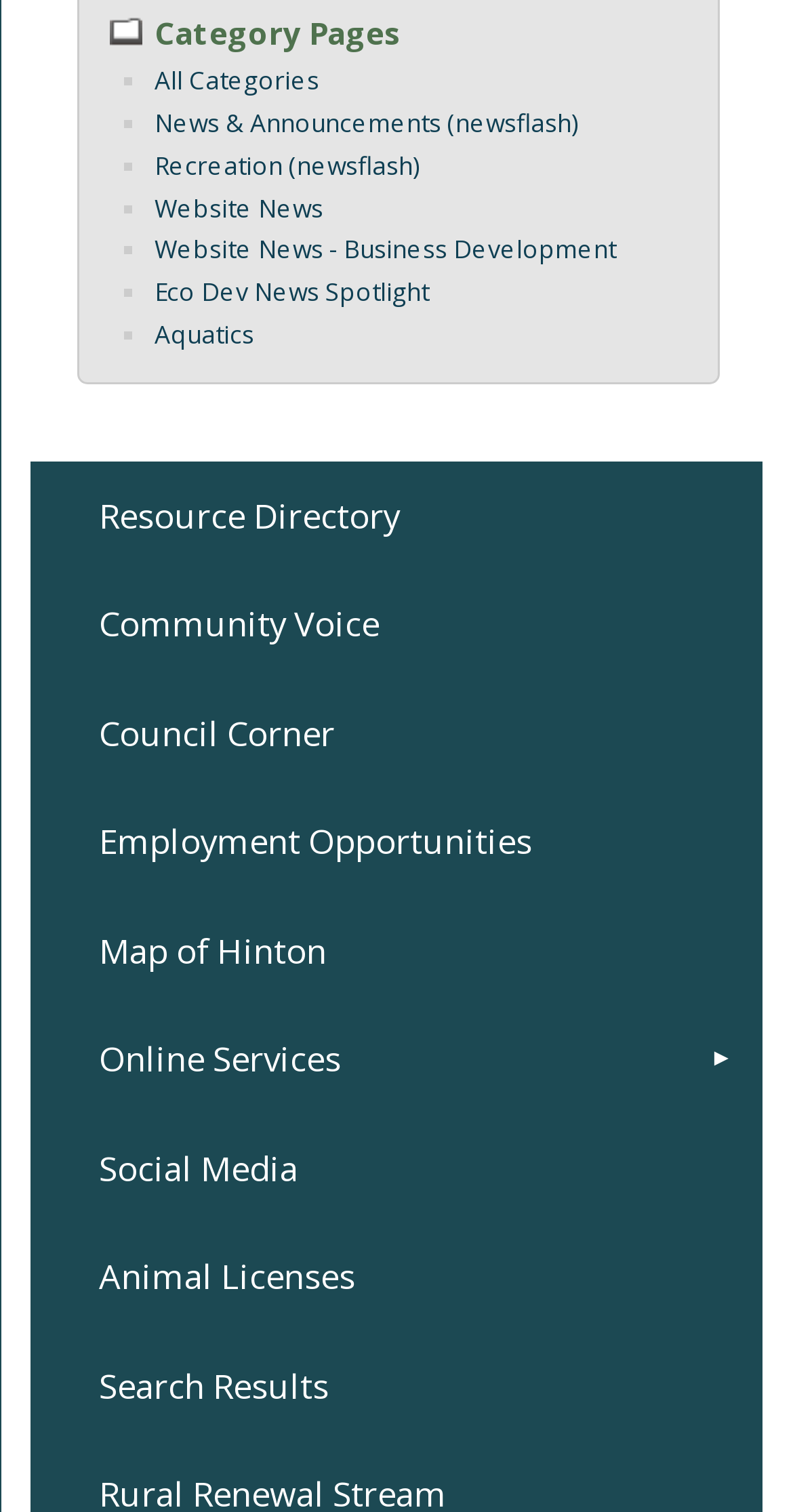Please find the bounding box coordinates of the element's region to be clicked to carry out this instruction: "Go to News & Announcements".

[0.195, 0.07, 0.728, 0.093]